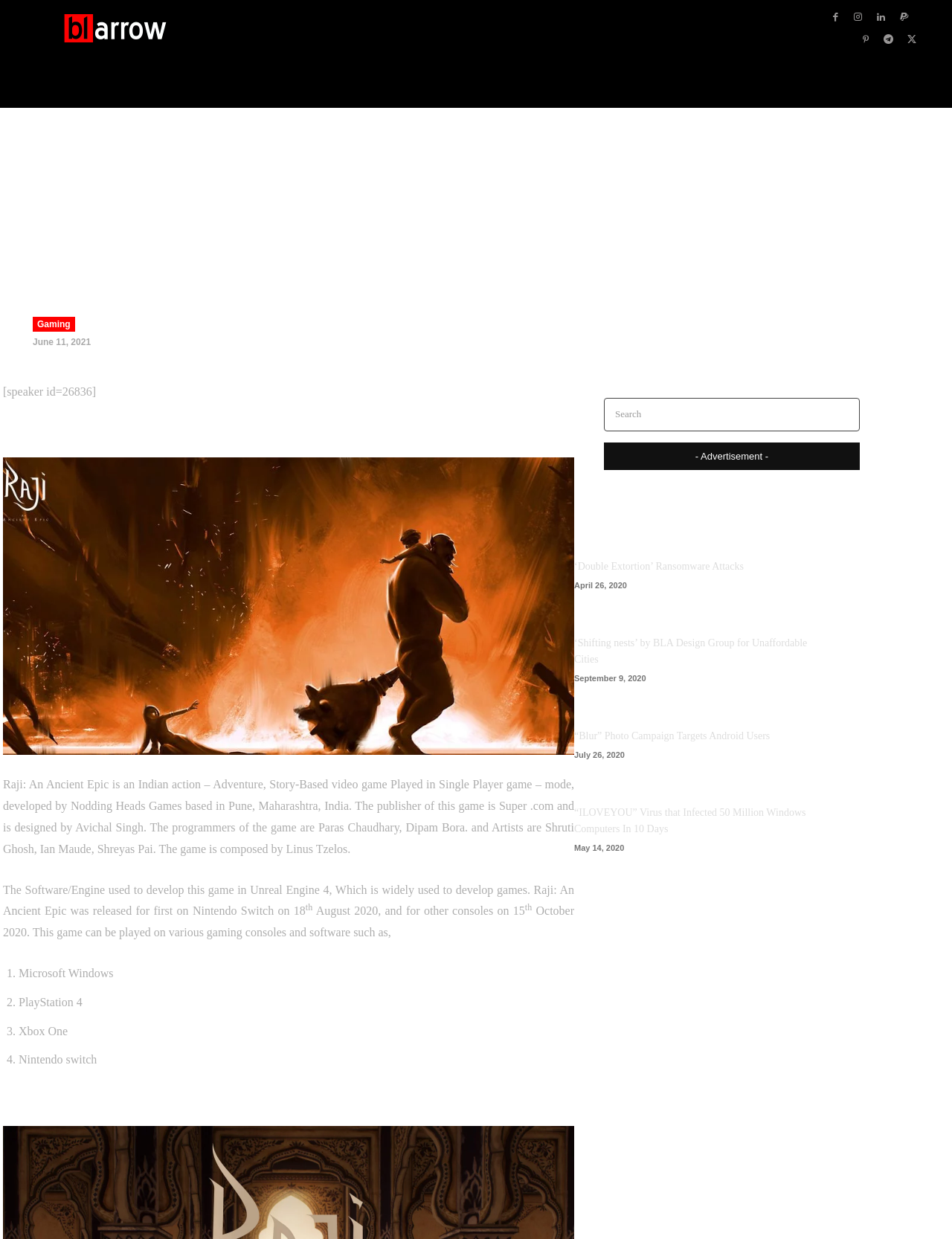Identify the bounding box of the HTML element described here: "Security Awareness". Provide the coordinates as four float numbers between 0 and 1: [left, top, right, bottom].

[0.518, 0.0, 0.61, 0.045]